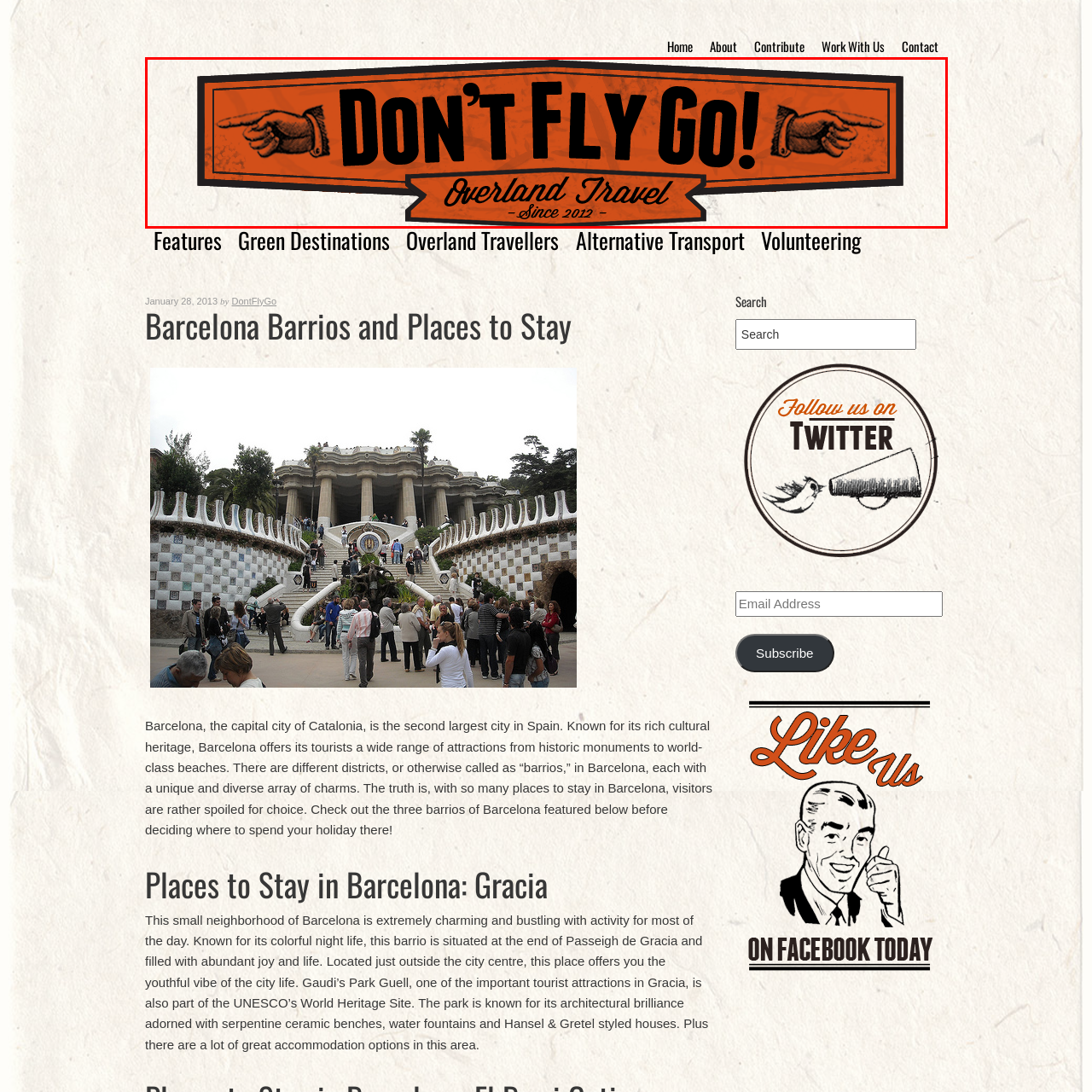Please examine the highlighted section of the image enclosed in the red rectangle and provide a comprehensive answer to the following question based on your observation: What type of illustrations are used on either side of the title?

The caption describes the illustrations on either side of the title as vintage-style illustrations of pointing hands, which are used to emphasize the message of exploring travel experiences beyond conventional flying.